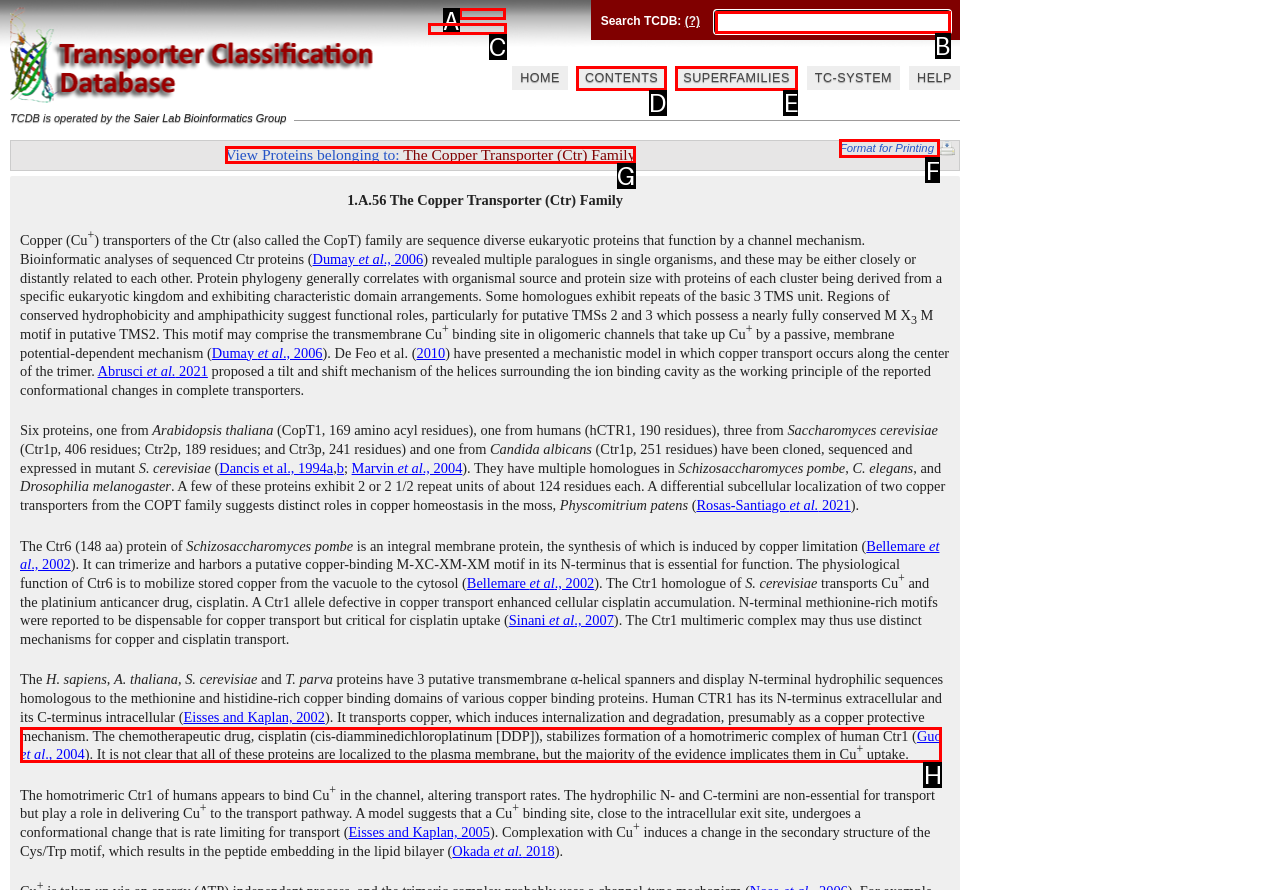Select the HTML element to finish the task: Check Format for Printing Reply with the letter of the correct option.

F